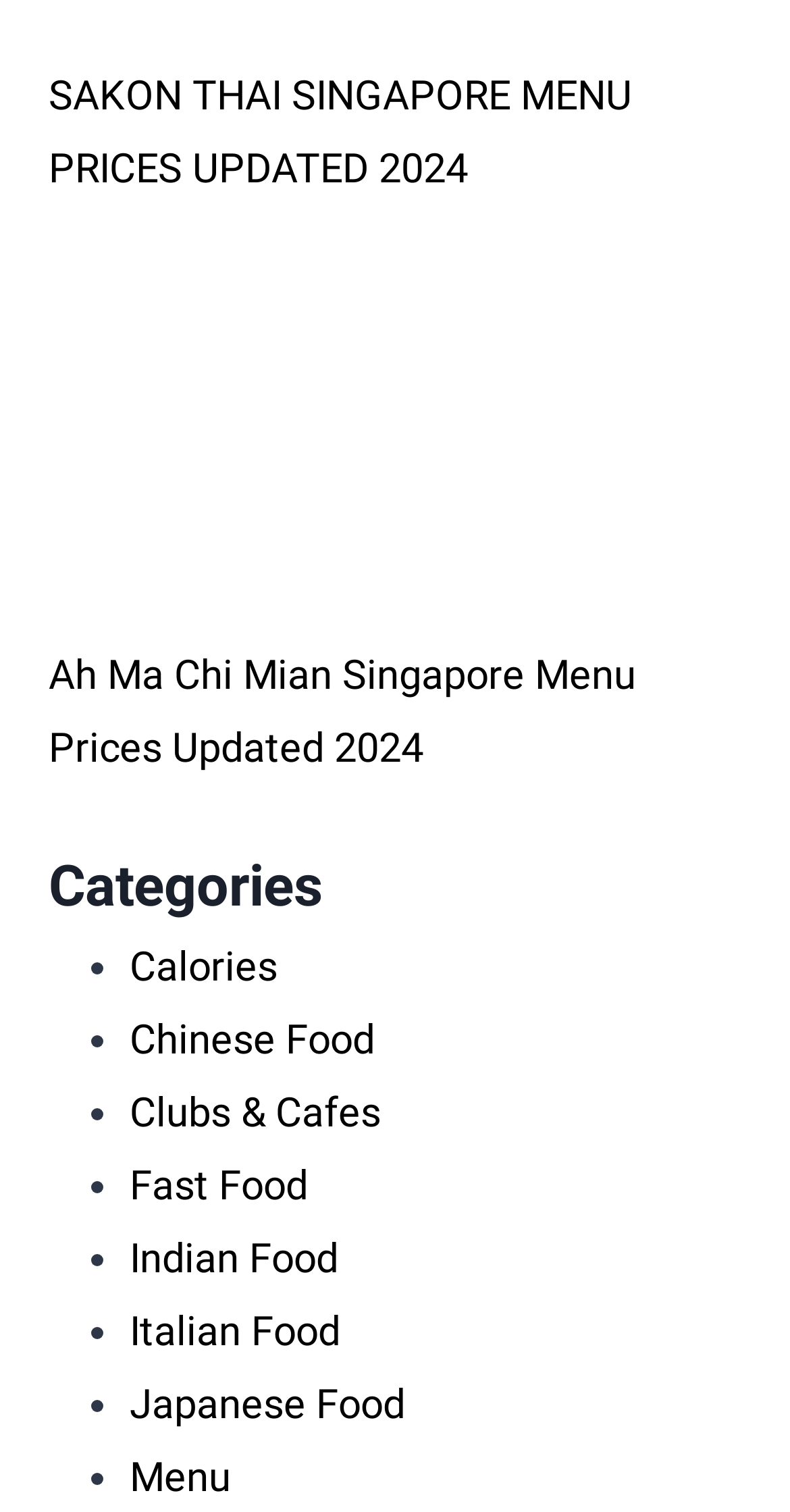Find the bounding box coordinates of the clickable area that will achieve the following instruction: "Explore Ah Ma Chi Mian menu".

[0.062, 0.167, 0.938, 0.423]